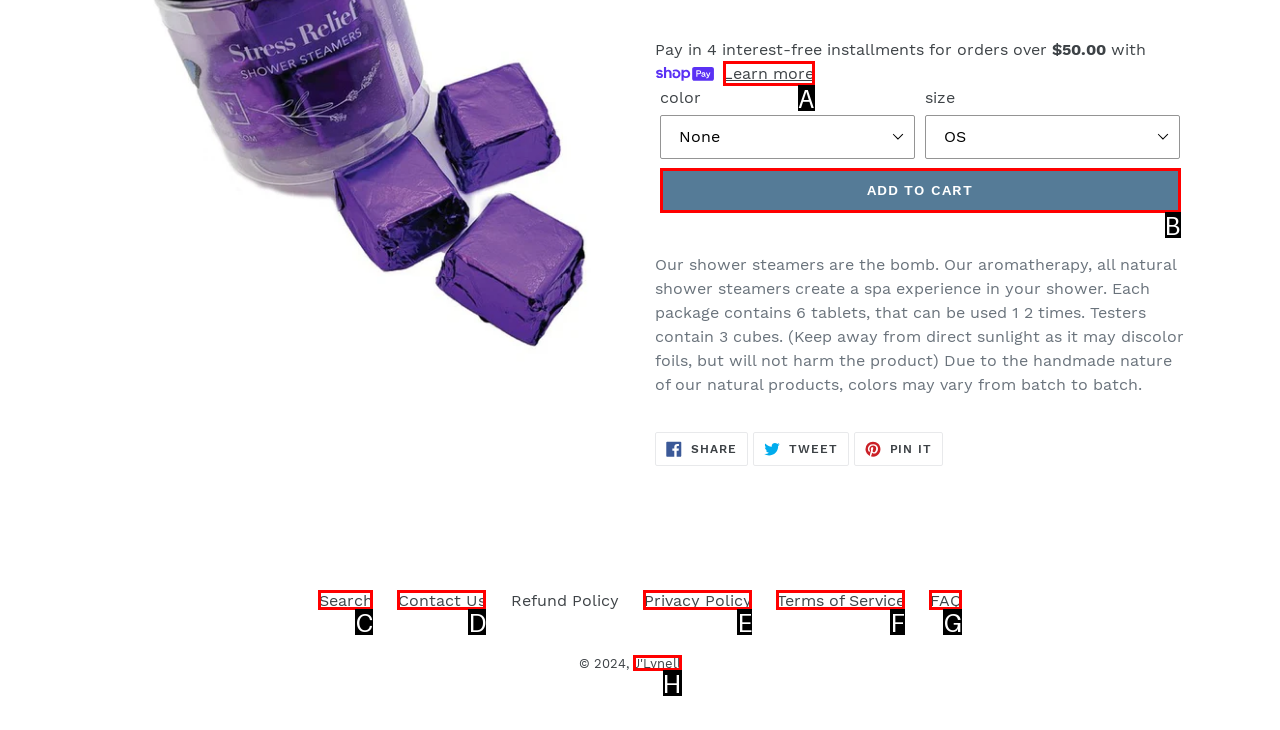Based on the description: J'Lynell, find the HTML element that matches it. Provide your answer as the letter of the chosen option.

H